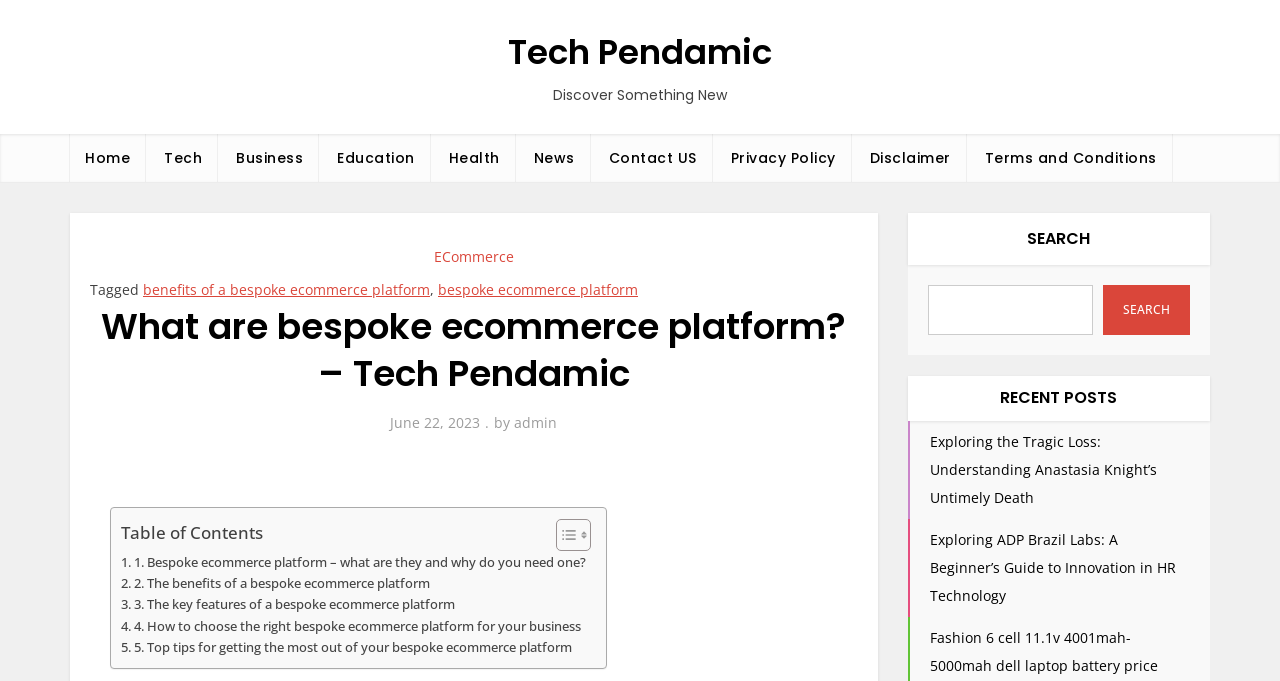Identify the bounding box for the described UI element: "June 22, 2023".

[0.305, 0.606, 0.375, 0.634]